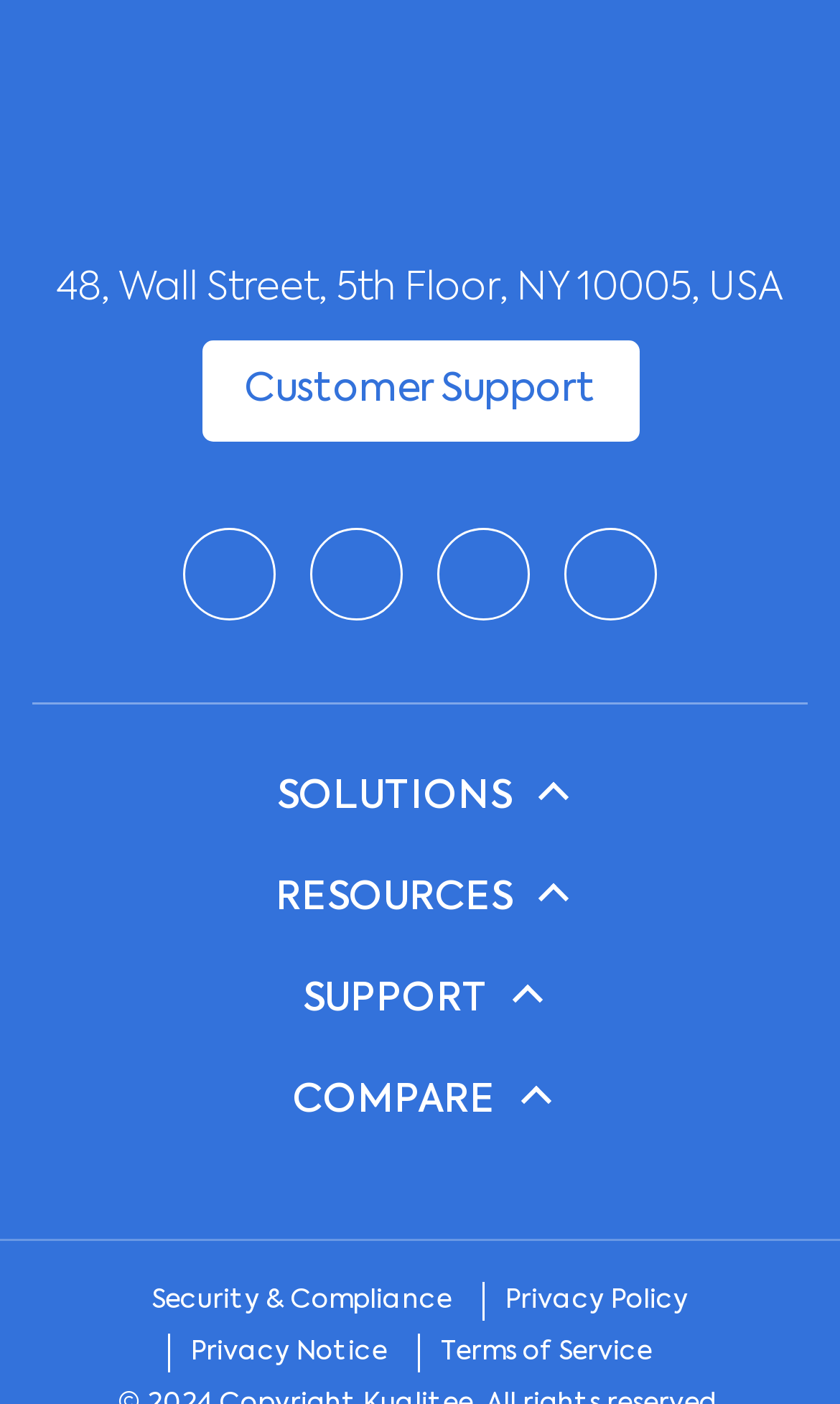Please provide the bounding box coordinates for the element that needs to be clicked to perform the following instruction: "View terms of service". The coordinates should be given as four float numbers between 0 and 1, i.e., [left, top, right, bottom].

[0.524, 0.949, 0.776, 0.977]